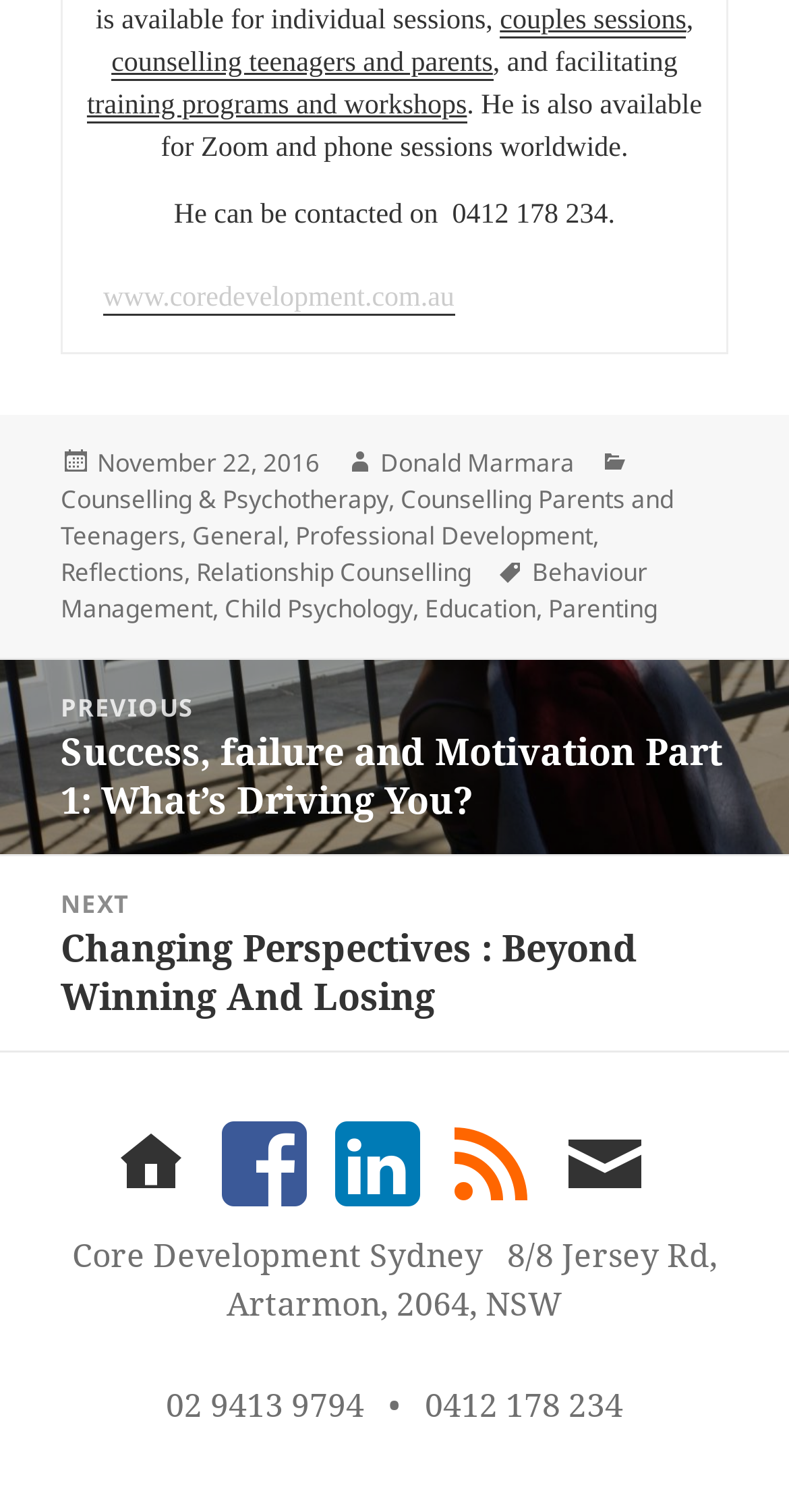What social media platforms is the counsellor on?
Look at the screenshot and give a one-word or phrase answer.

Facebook and LinkedIn